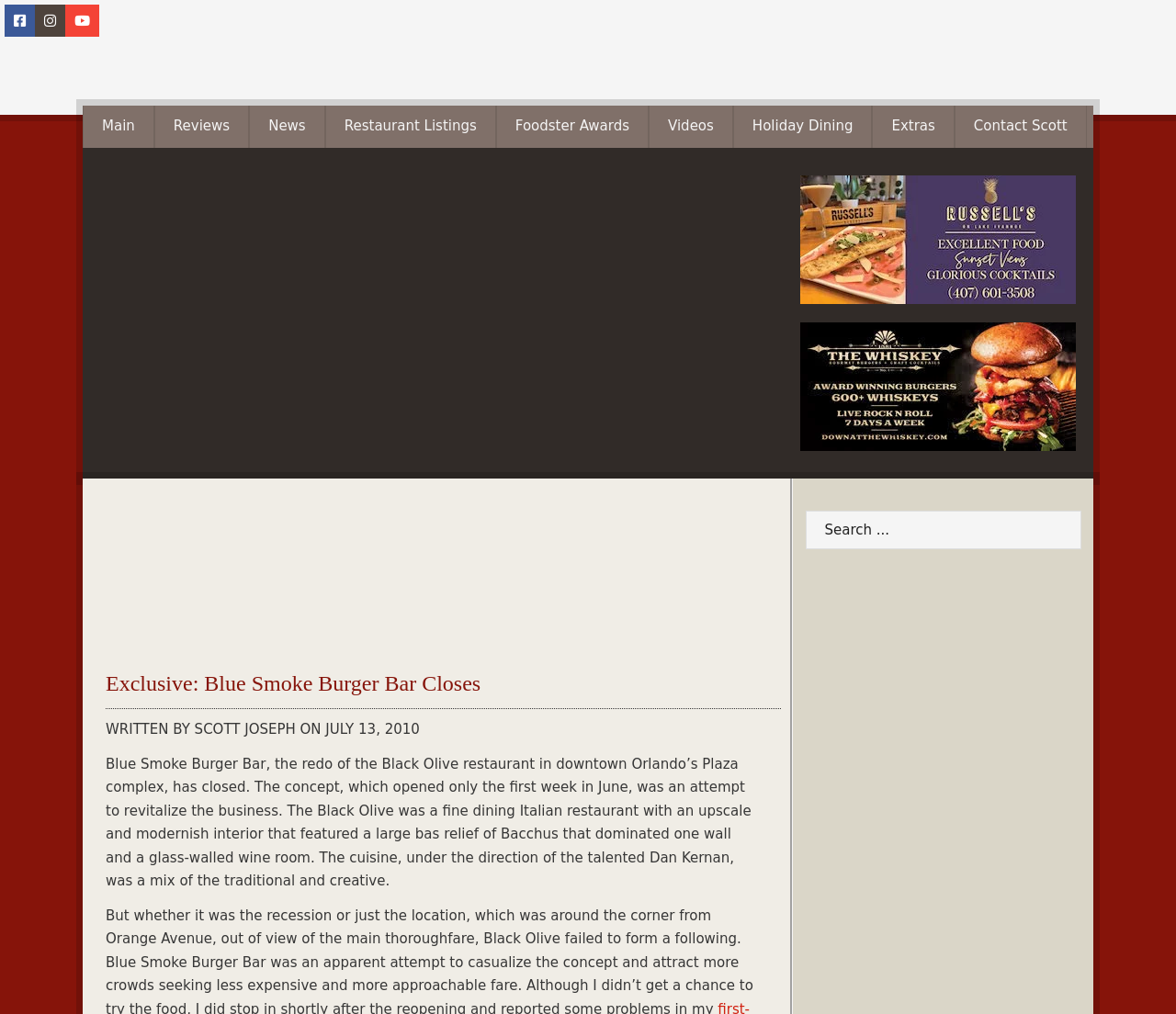Locate the bounding box of the UI element defined by this description: "parent_node: Search ...". The coordinates should be given as four float numbers between 0 and 1, formatted as [left, top, right, bottom].

[0.685, 0.568, 0.919, 0.795]